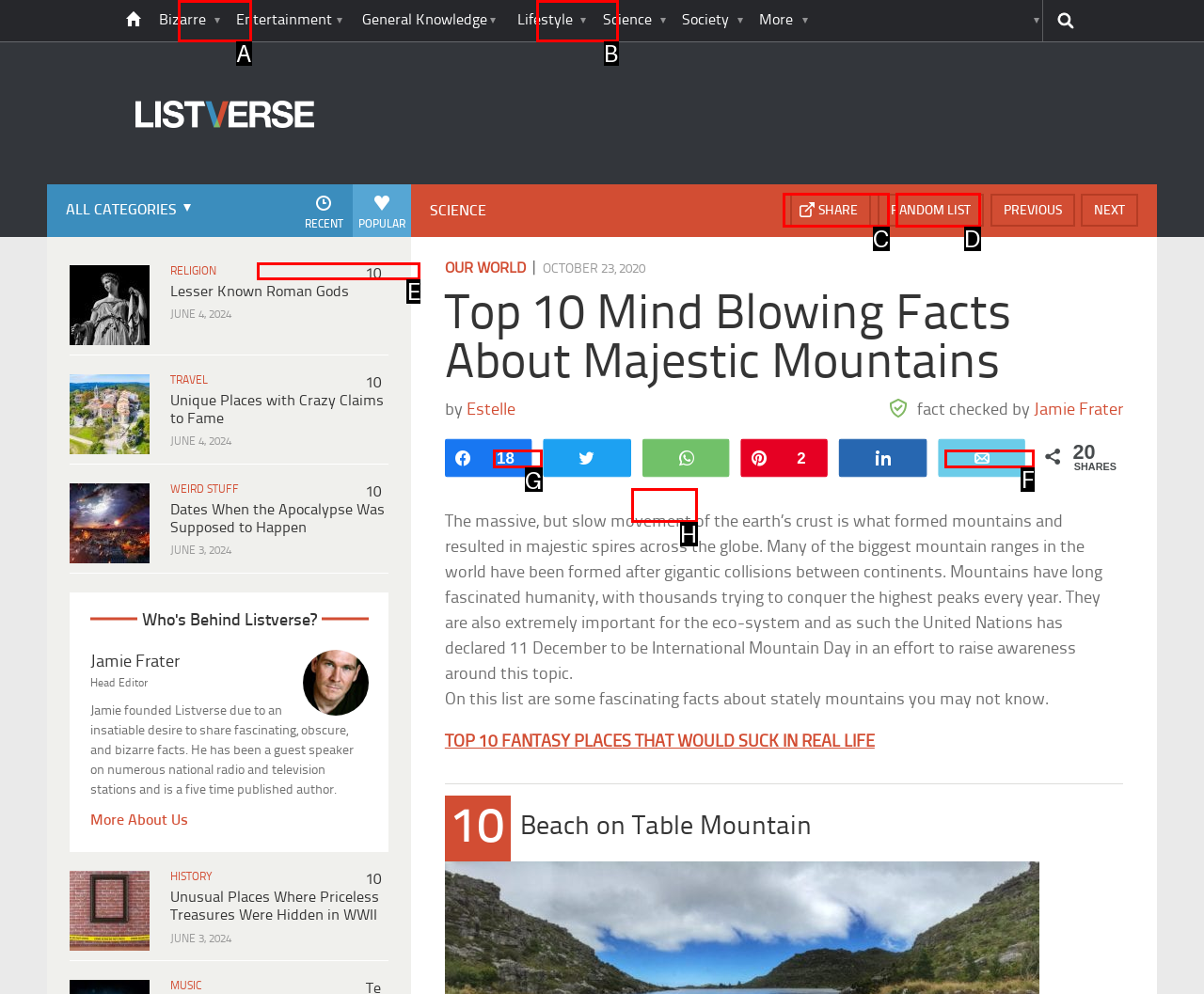Identify the letter of the UI element you need to select to accomplish the task: Click on 'All the comments'.
Respond with the option's letter from the given choices directly.

None